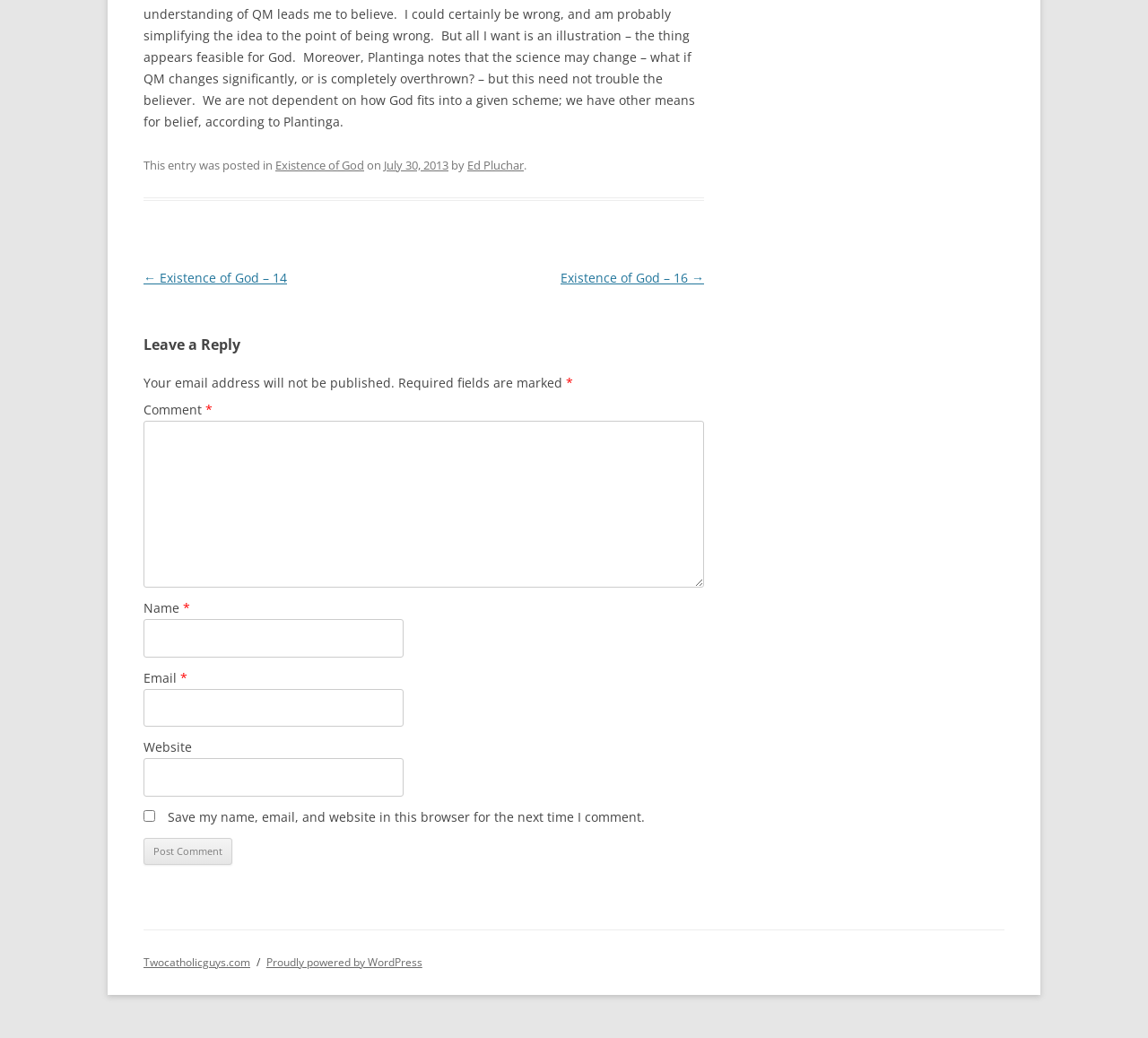How many required fields are there in the comment form?
Refer to the screenshot and respond with a concise word or phrase.

3